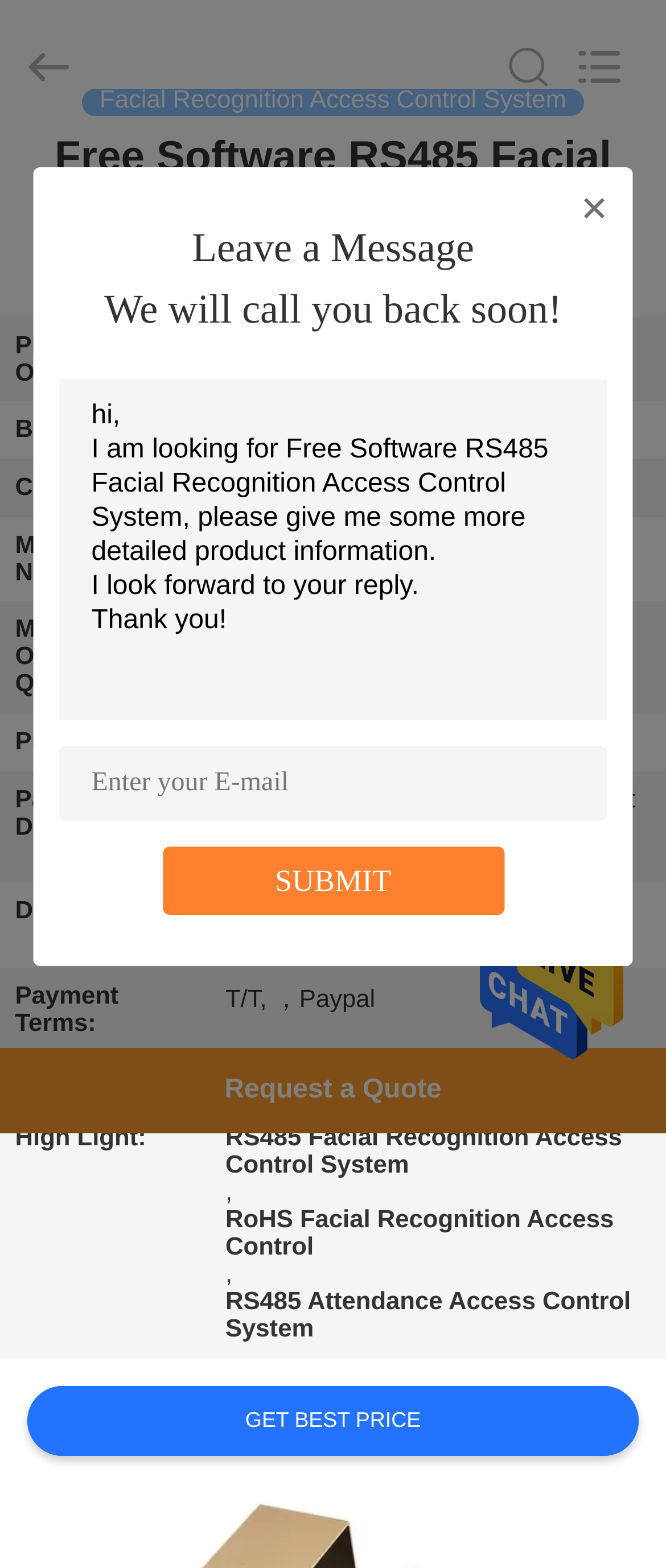Given the element description: "name="search" placeholder="Search what you want"", predict the bounding box coordinates of the UI element it refers to, using four float numbers between 0 and 1, i.e., [left, top, right, bottom].

[0.0, 0.0, 0.88, 0.085]